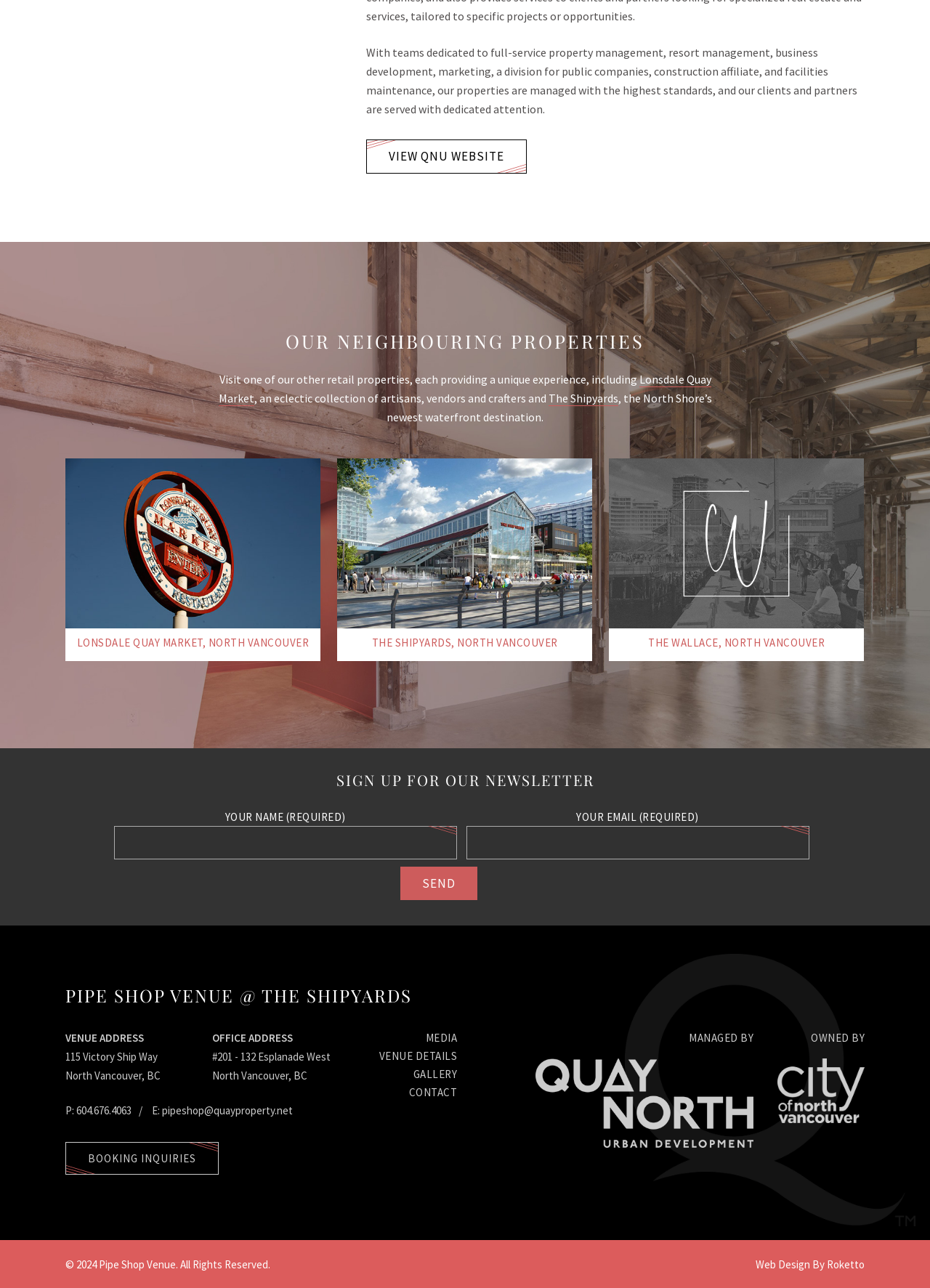How many neighbouring properties are listed?
Refer to the image and provide a concise answer in one word or phrase.

3